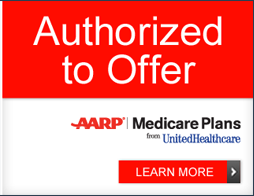Generate a detailed caption that describes the image.

The image prominently announces "Authorized to Offer" in bold white text against a vibrant red background, emphasizing the legitimacy and endorsement of the Medicare plans presented. Below this statement, the logo for AARP is displayed, indicating a partnership with UnitedHealthcare for Medicare options, which suggests a focus on providing reliable health insurance choices for seniors. Accompanying the text is a clear call-to-action button labeled "LEARN MORE," encouraging viewers to explore further information about the available Medicare plans. This visually engaging image is designed to instill confidence and prompt action among potential clients seeking Medicare coverage.